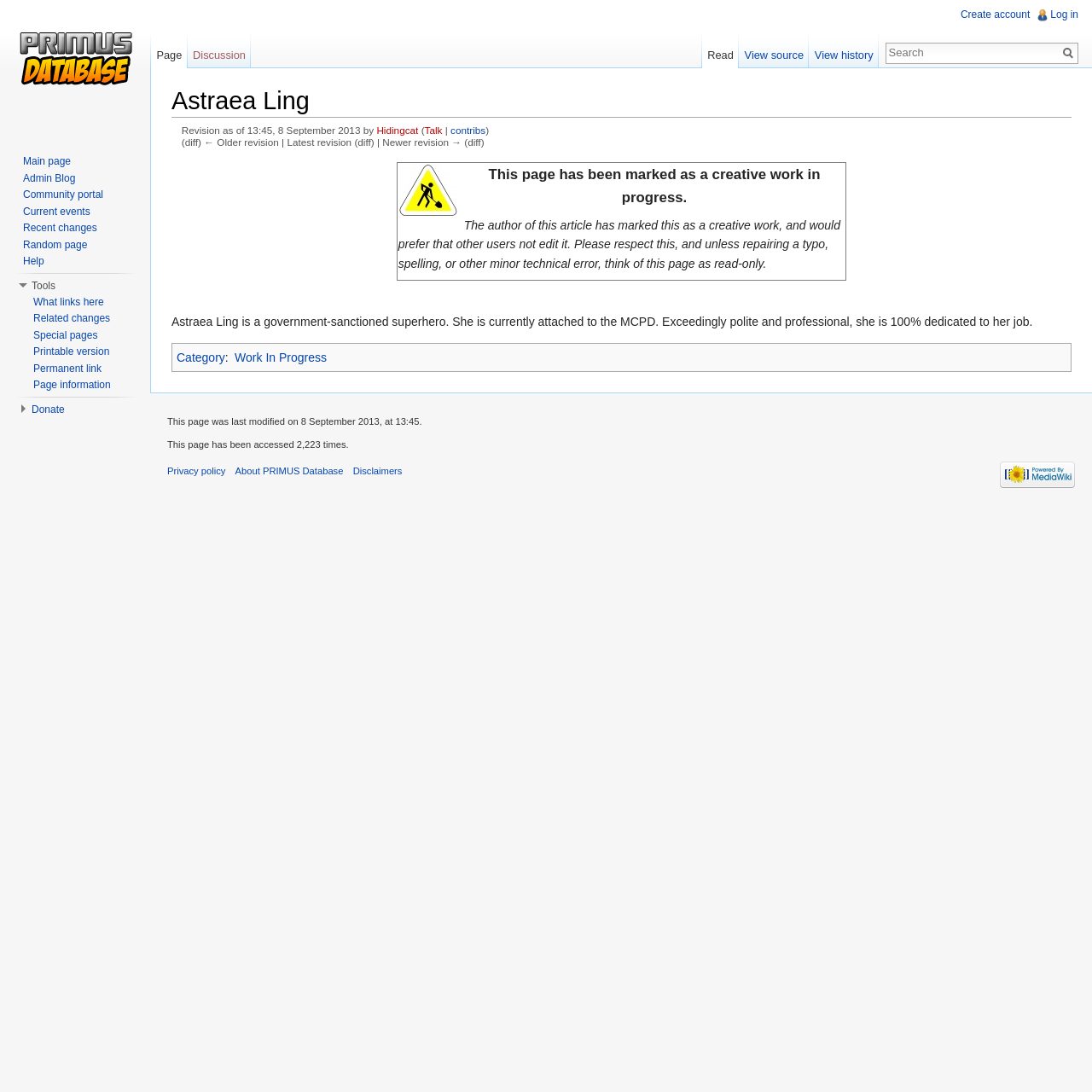Find the bounding box coordinates of the element to click in order to complete this instruction: "Visit the main page". The bounding box coordinates must be four float numbers between 0 and 1, denoted as [left, top, right, bottom].

[0.006, 0.0, 0.131, 0.125]